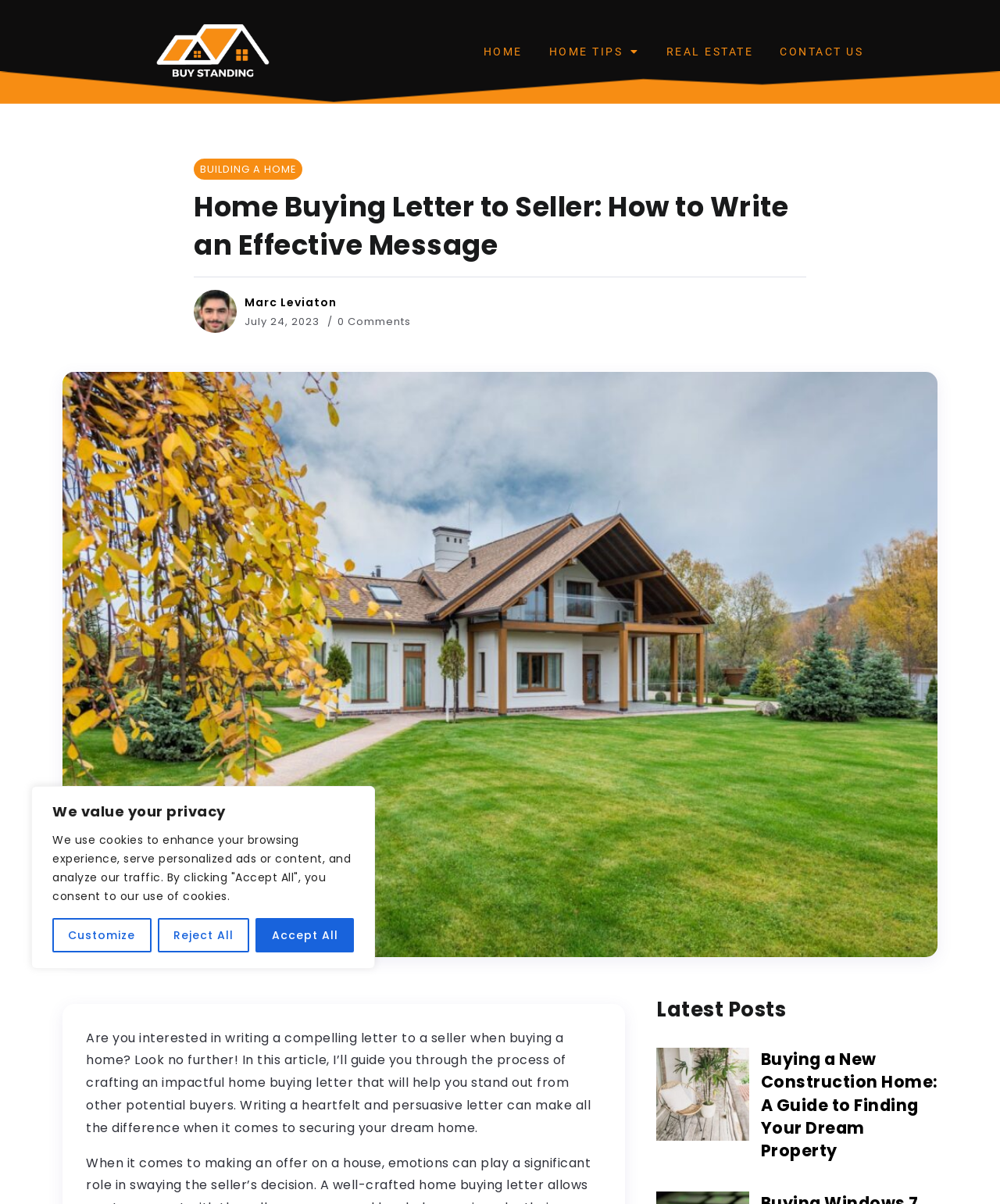Extract the bounding box for the UI element that matches this description: "Customize".

[0.052, 0.762, 0.151, 0.791]